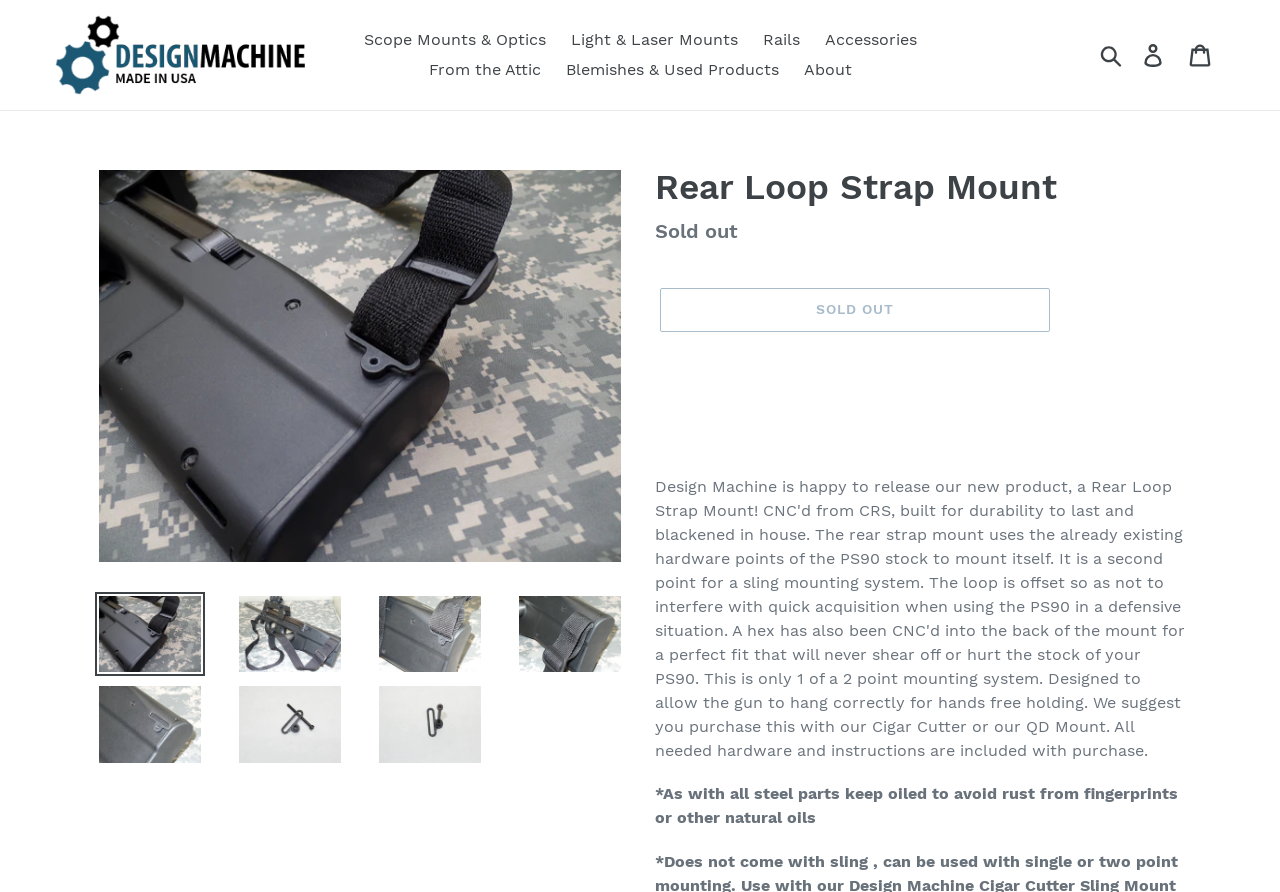Respond to the following question using a concise word or phrase: 
What is the purpose of the product?

Mount